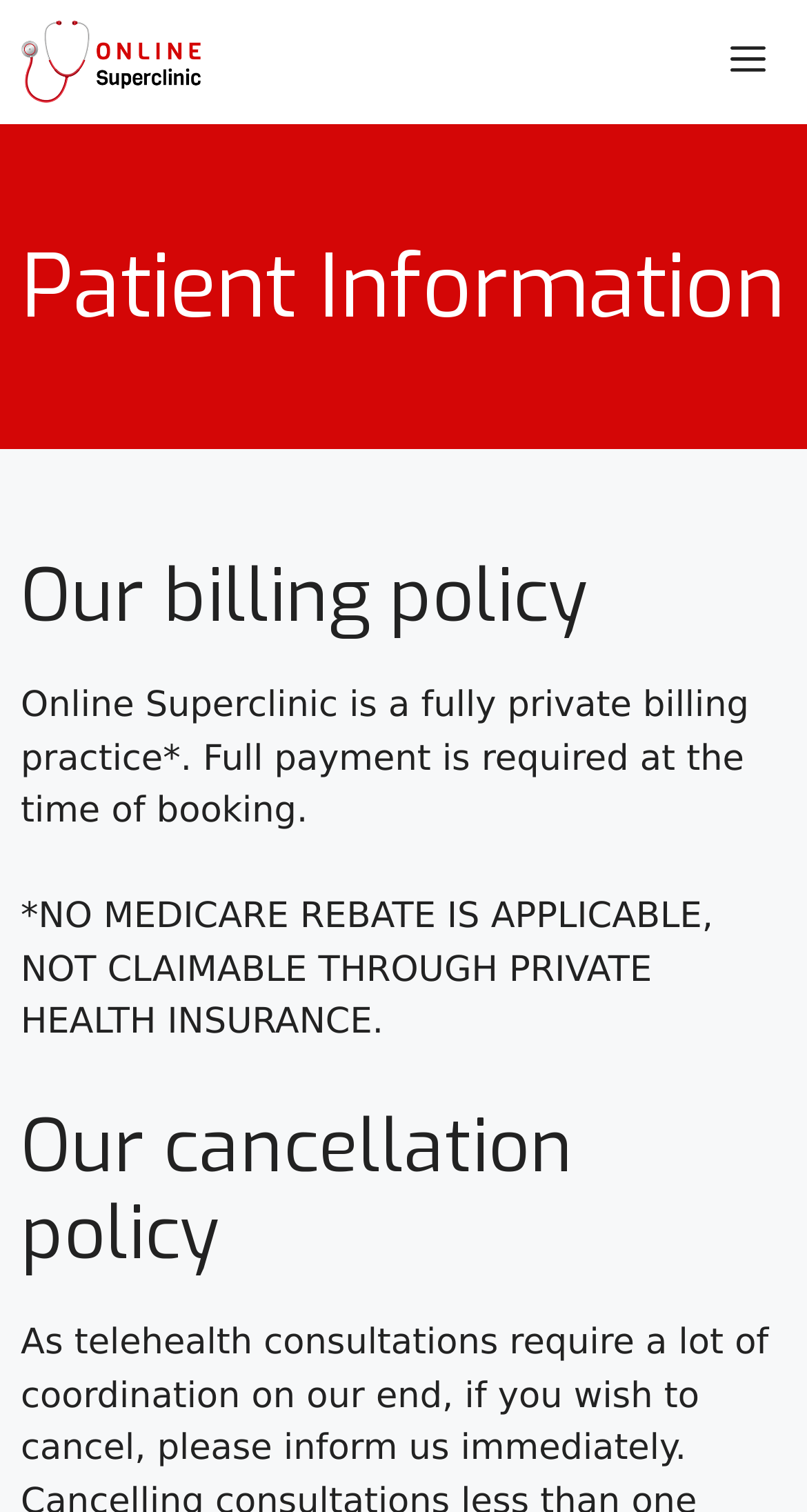Is Medicare rebate applicable for Online Superclinic services?
From the image, respond using a single word or phrase.

No